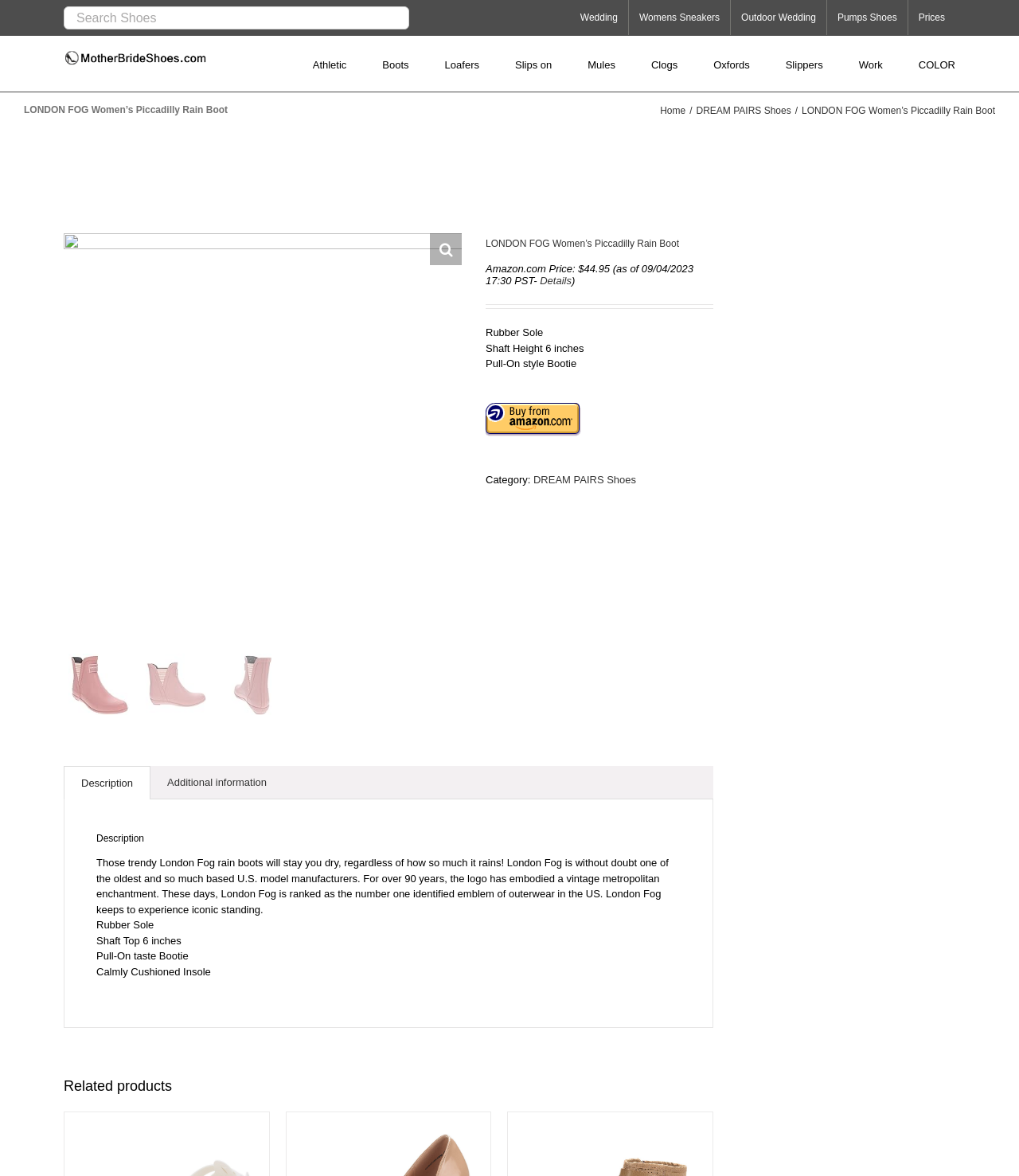How many tabs are there in the description section?
Refer to the image and provide a concise answer in one word or phrase.

2